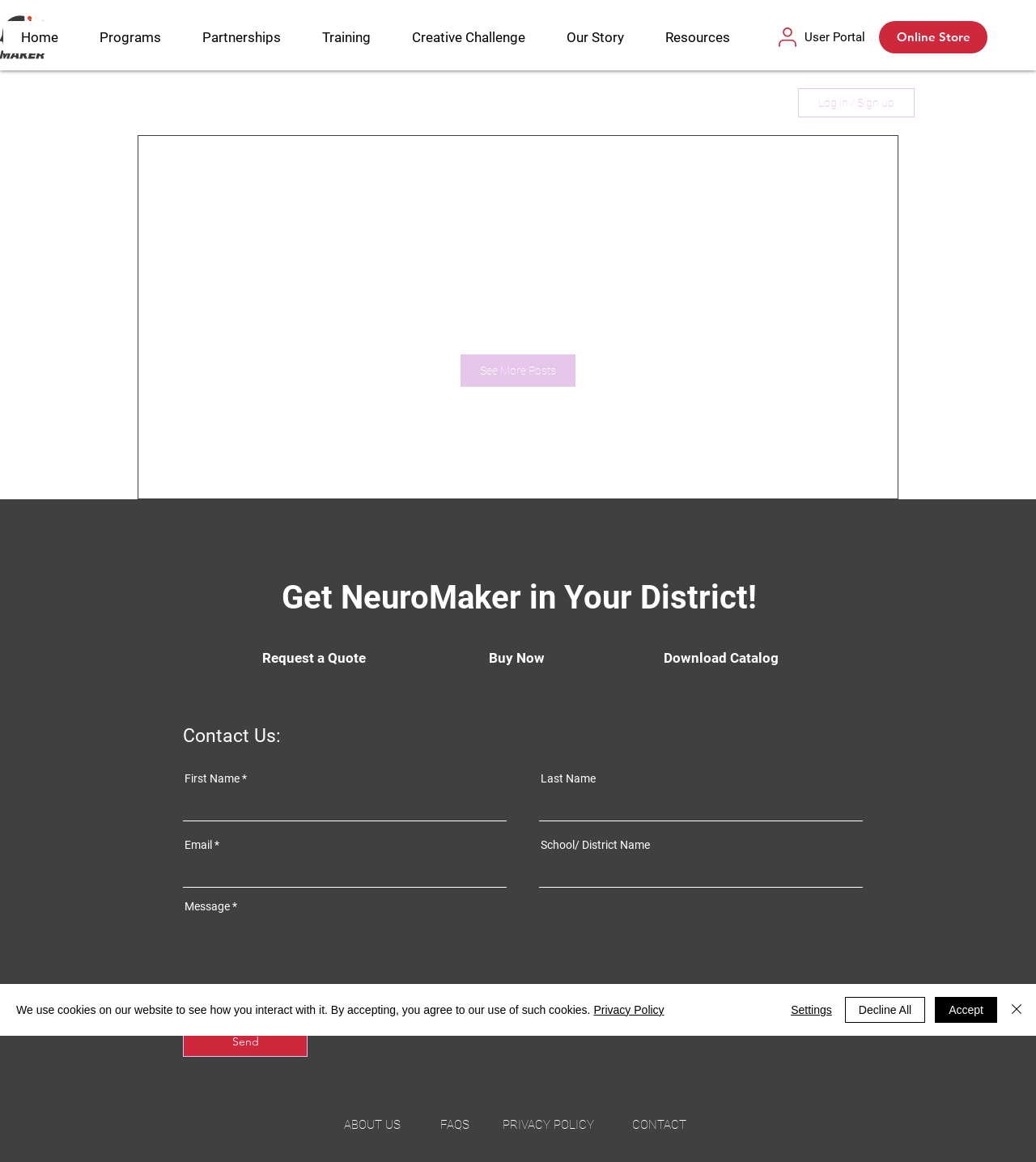Explain the features and main sections of the webpage comprehensively.

This webpage is a blog for NeuroMaker STEM, with a navigation menu at the top. The menu has links to "Home", "Programs", "Partnerships", "Training", "Creative Challenge", "Our Story", and "Resources". To the right of the navigation menu, there are links to "User Portal" and "Online Store".

Below the navigation menu, there is a main section with a heading "Get NeuroMaker in Your District!" and three buttons to "Request a Quote", "Buy Now", and "Download Catalog". 

On the left side of the main section, there is a blog navigation menu with a link to "All Posts". Below the blog navigation menu, there is a message "We Couldn’t Find This Page" and a link to "See More Posts".

On the right side of the main section, there is a contact form with fields for "First Name", "Email", "Last Name", "School/ District Name", and "Message". There is a "Send" button at the bottom of the form.

At the bottom of the page, there are links to "ABOUT US", "FAQS", "PRIVACY POLICY", and "CONTACT".

There is also a cookie alert at the bottom of the page with a message and buttons to "Accept", "Decline All", "Settings", and "Close". The "Close" button has an image of a close icon.